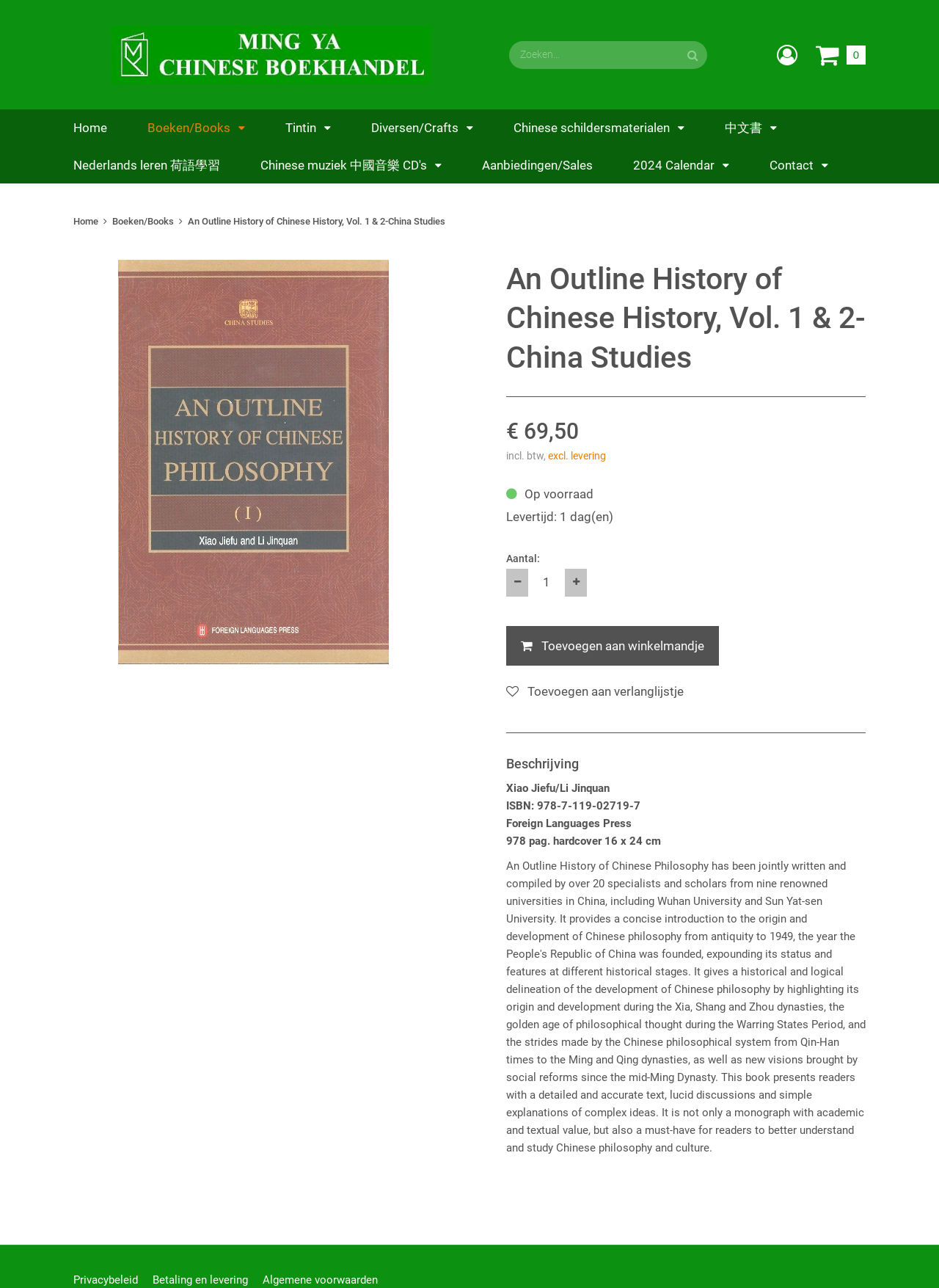What is the ISBN of the book?
Please give a detailed and elaborate answer to the question.

I found the ISBN of the book by looking at the region where the book's details are described. Specifically, I found the text 'ISBN: 978-7-119-02719-7' which is located below the authors' names and above the publisher's name.